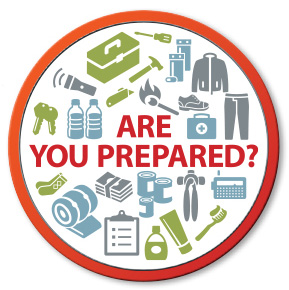Please answer the following question using a single word or phrase: 
What is the purpose of the icons surrounding the text?

To represent essential preparedness items